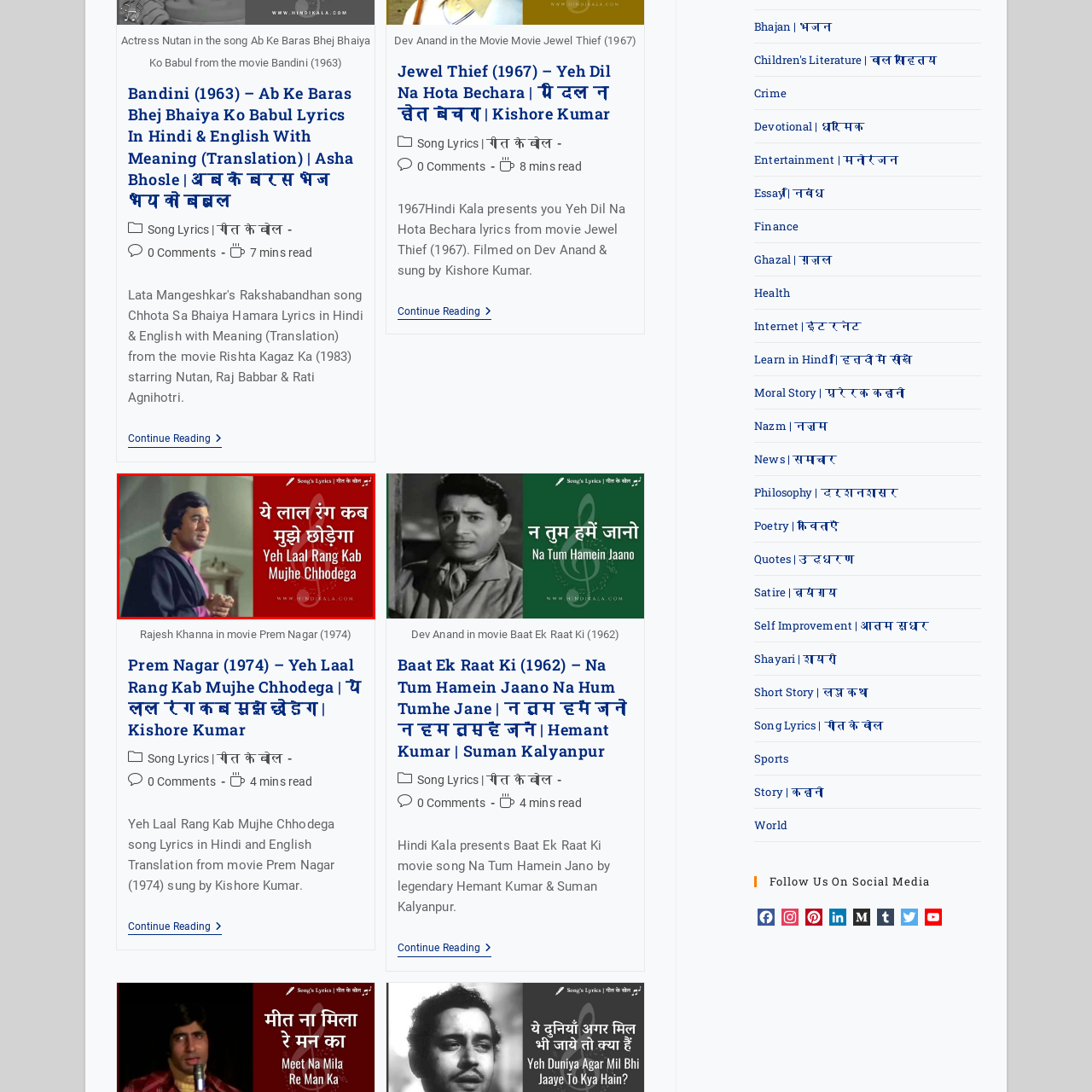Offer an in-depth caption for the image content enclosed by the red border.

The image features a scene from the song "Yeh Laal Rang Kab Mujhe Chhodega," performed by the legendary Indian singer Kishore Kumar in the 1974 film *Prem Nagar*, starring Rajesh Khanna. In this captivating moment, the actor is seen expressing deep emotion, underscored by the vibrant visuals of the film. The image is paired with the song's title in both Hindi and English, showcasing the essence of the lyrics while inviting viewers to explore the lyrical depth of the song, enhanced by the website branding at the bottom. Overall, this image encapsulates the nostalgia and artistry of classic Hindi cinema, drawing attention to both the music and the performances that defined the era.